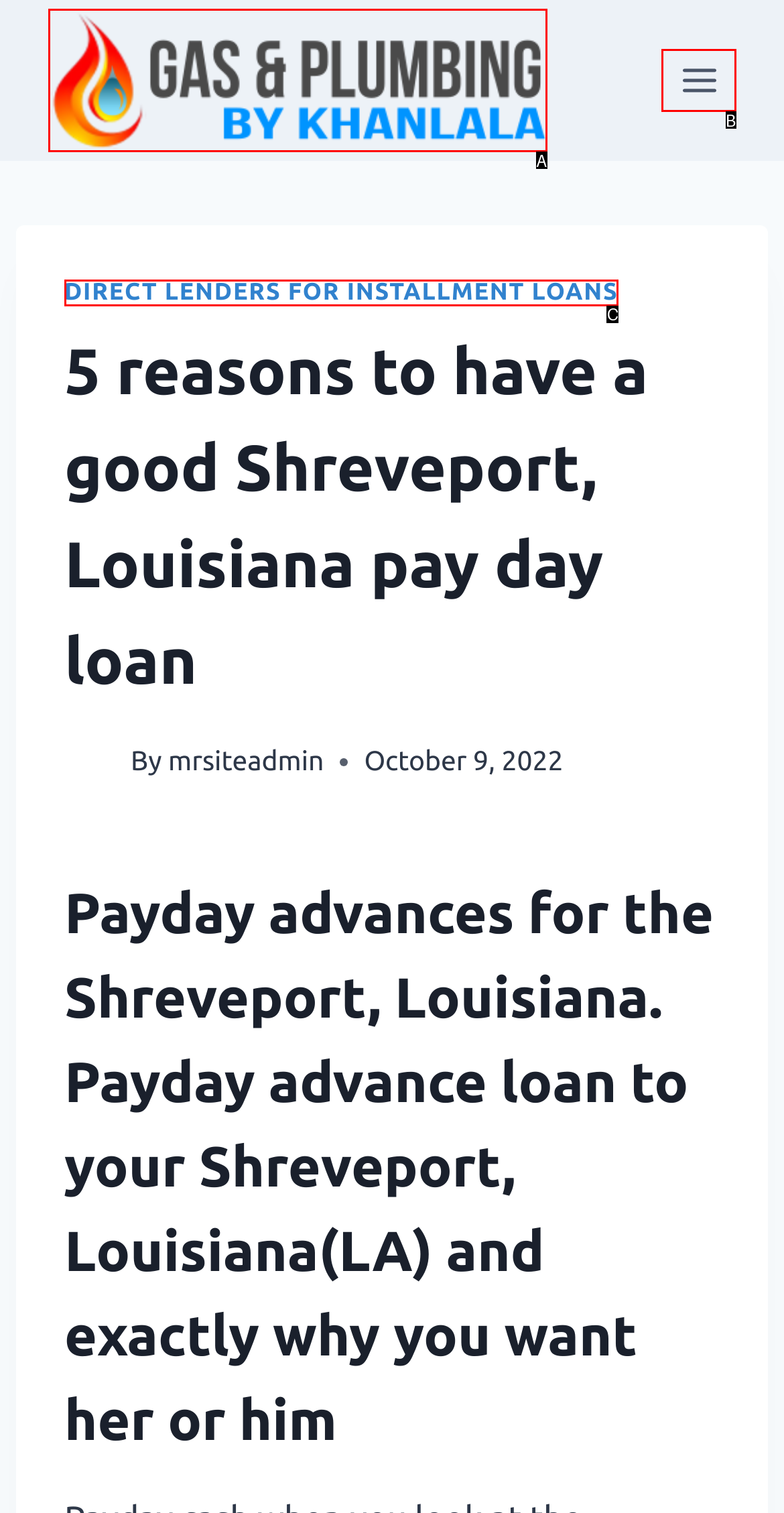Match the following description to the correct HTML element: Toggle Menu Indicate your choice by providing the letter.

B